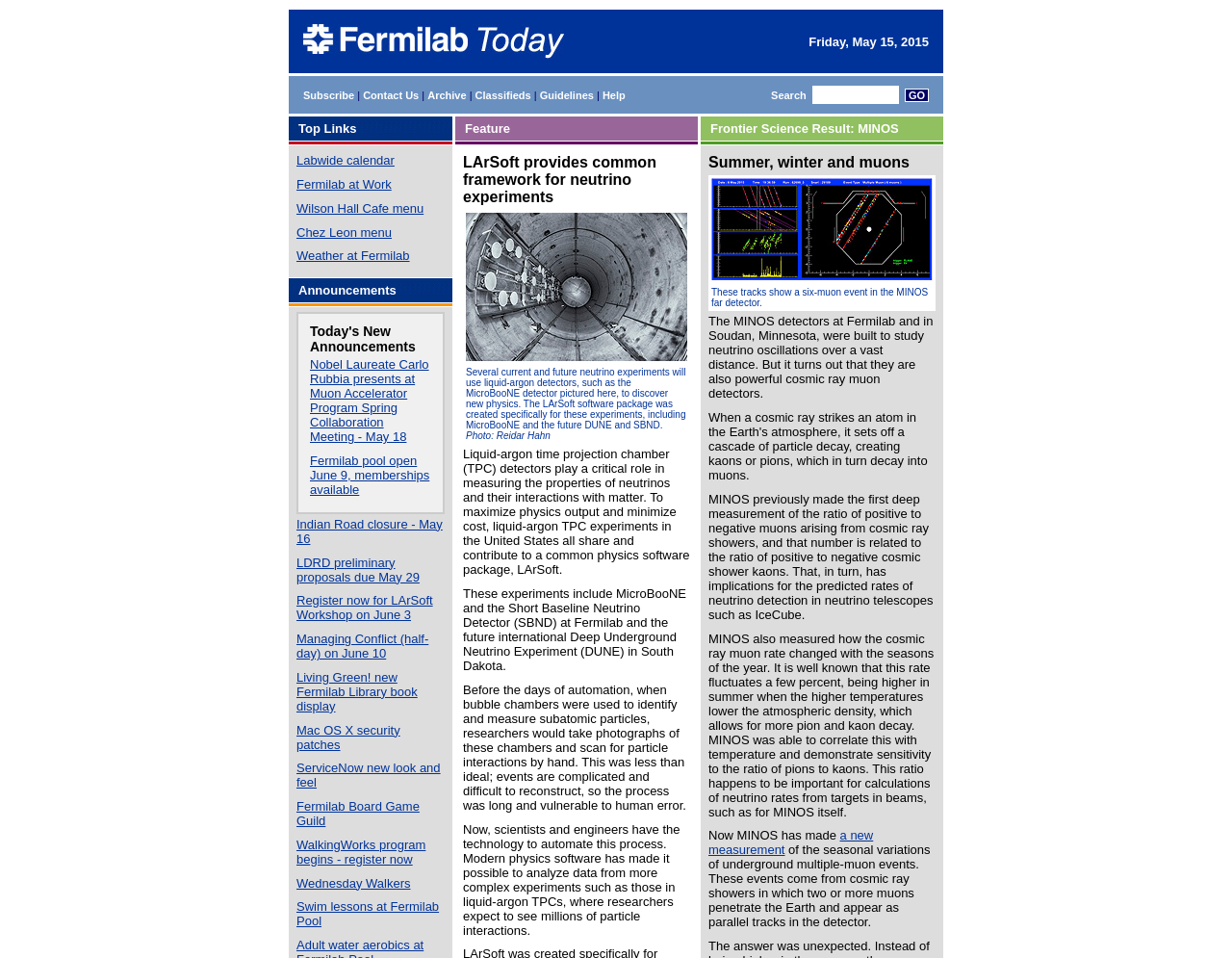Carefully examine the image and provide an in-depth answer to the question: What is the name of the website?

The name of the website can be found at the top of the webpage, where it says 'Fermilab Today' in a prominent font.